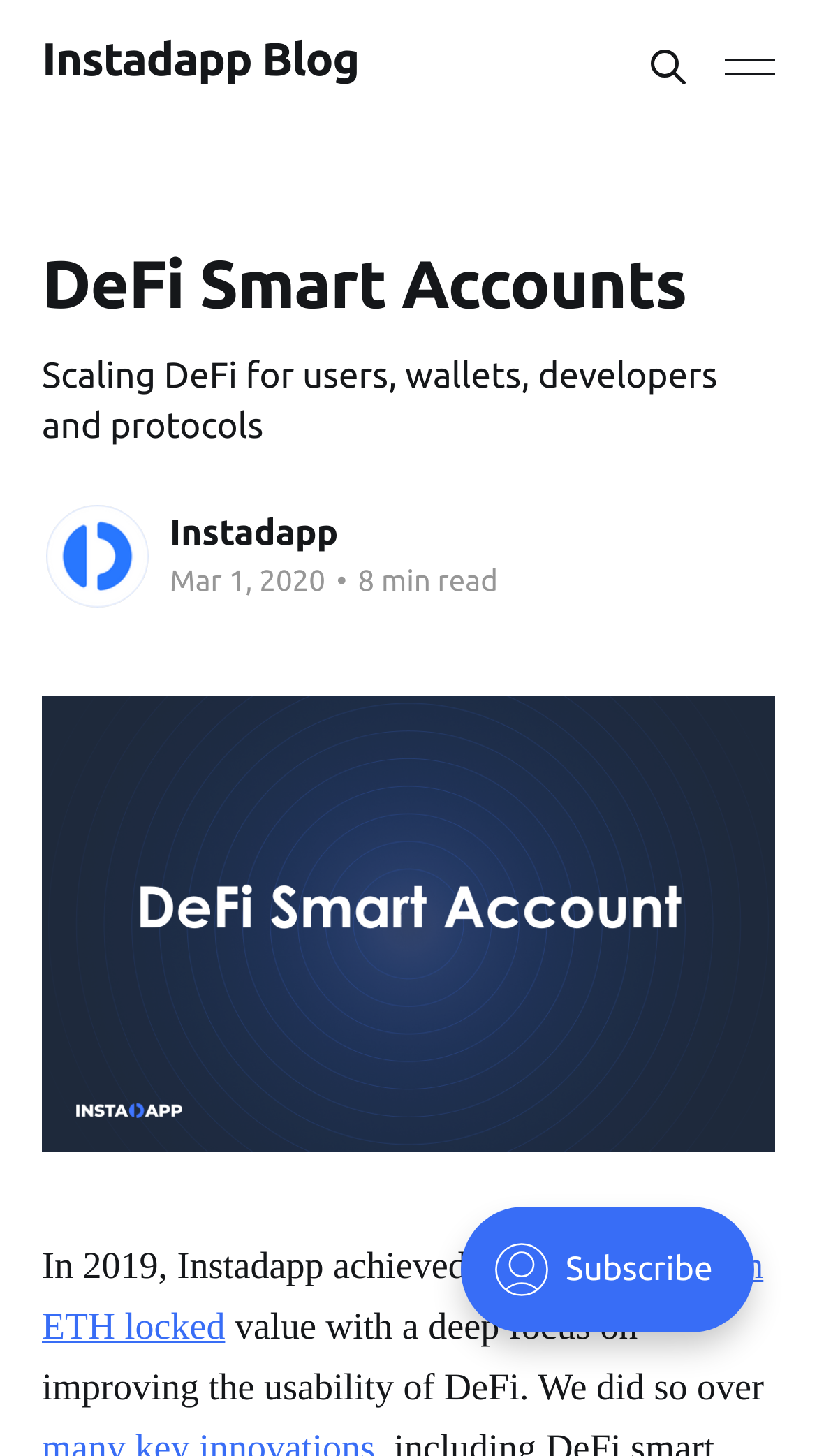From the details in the image, provide a thorough response to the question: What is the purpose of the search button?

The purpose of the search button can be inferred from its label 'Search this site', which suggests that it is used to search for content within the website.